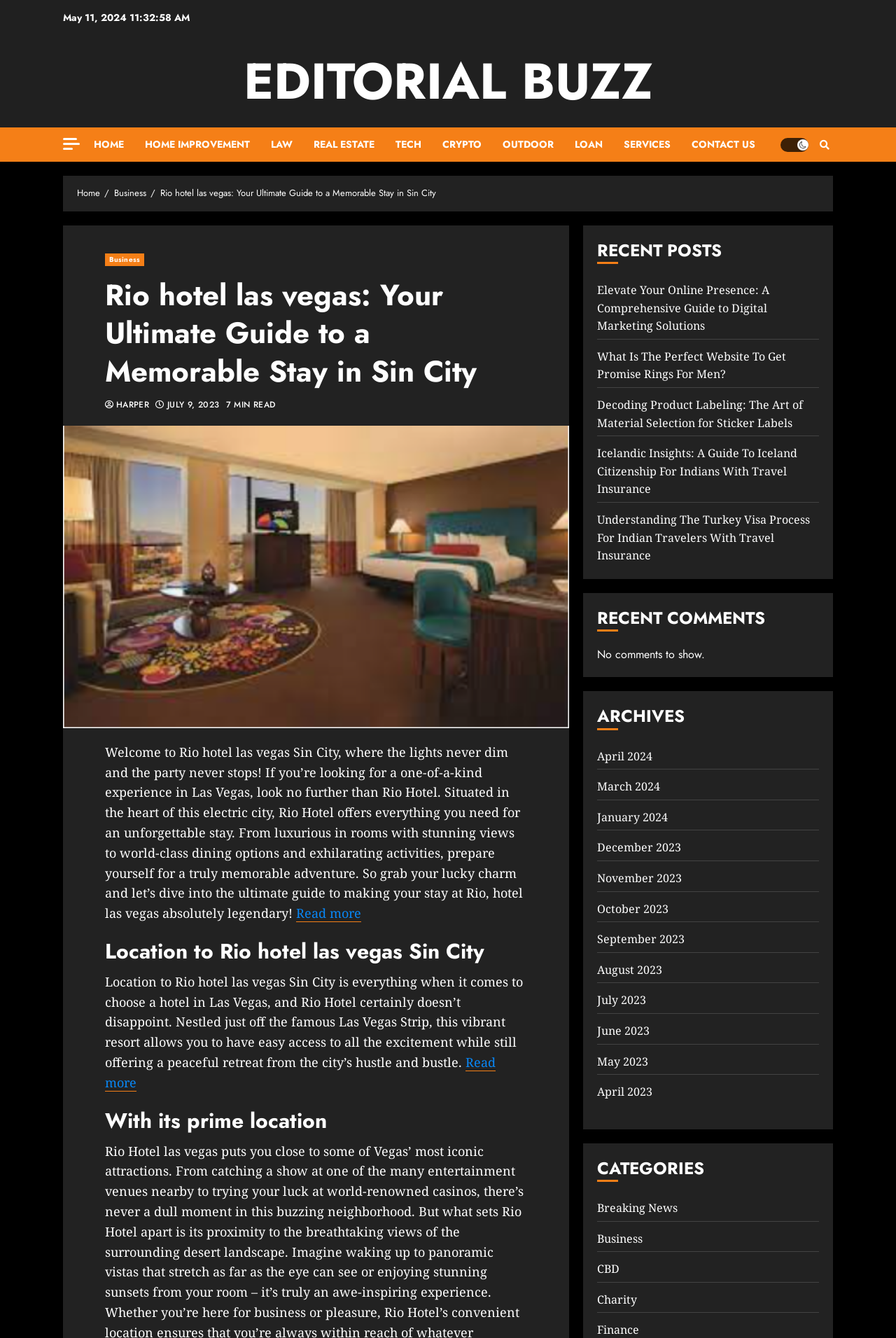What is the theme of the webpage?
Give a comprehensive and detailed explanation for the question.

I inferred the theme of the webpage by reading the static text elements and headings, which mention Las Vegas, Rio Hotel, and travel-related topics, suggesting that the webpage is about travel and Las Vegas.